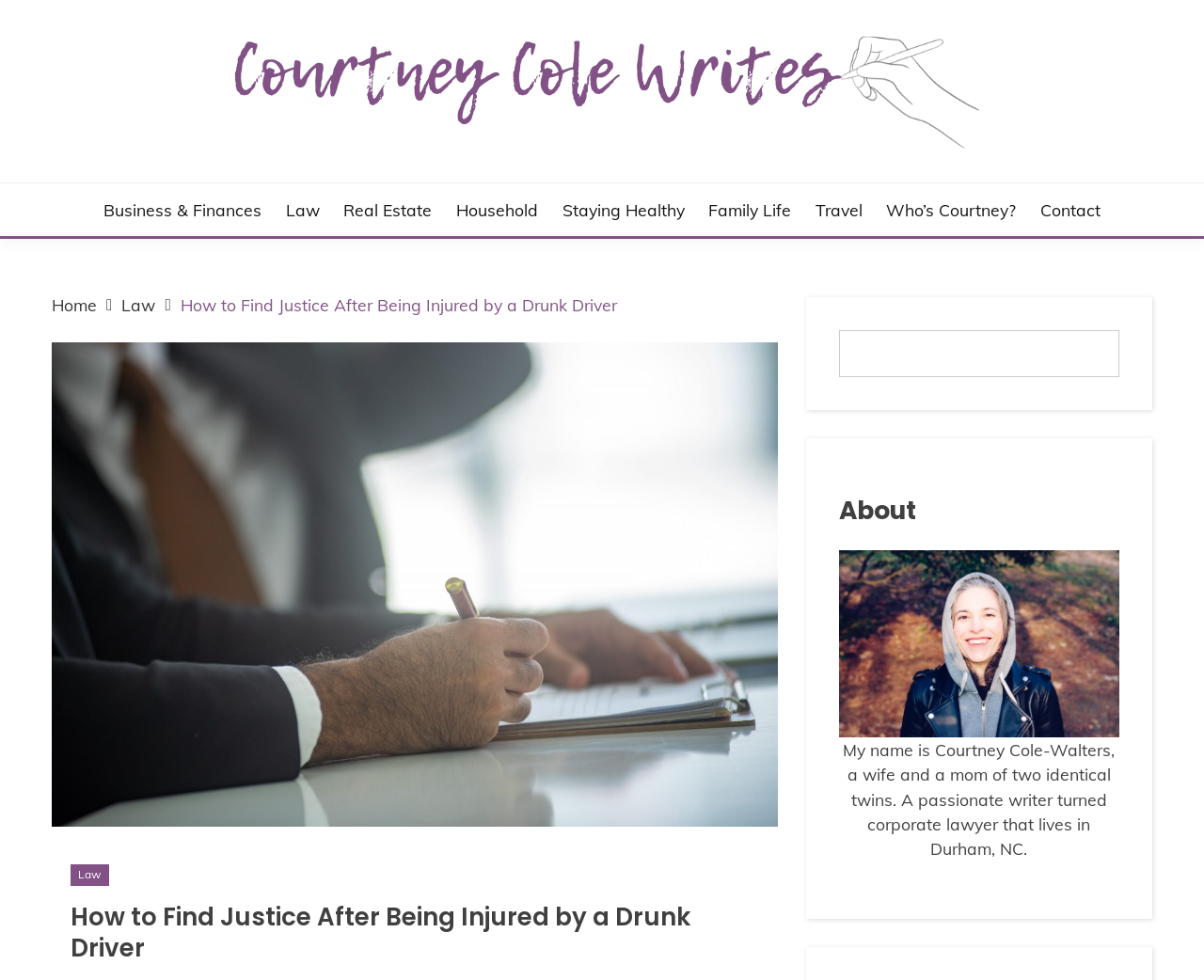What is the topic of the webpage?
Please provide an in-depth and detailed response to the question.

I found the answer by looking at the heading of the webpage, which says 'How to Find Justice After Being Injured by a Drunk Driver', and it is likely the main topic of the webpage.